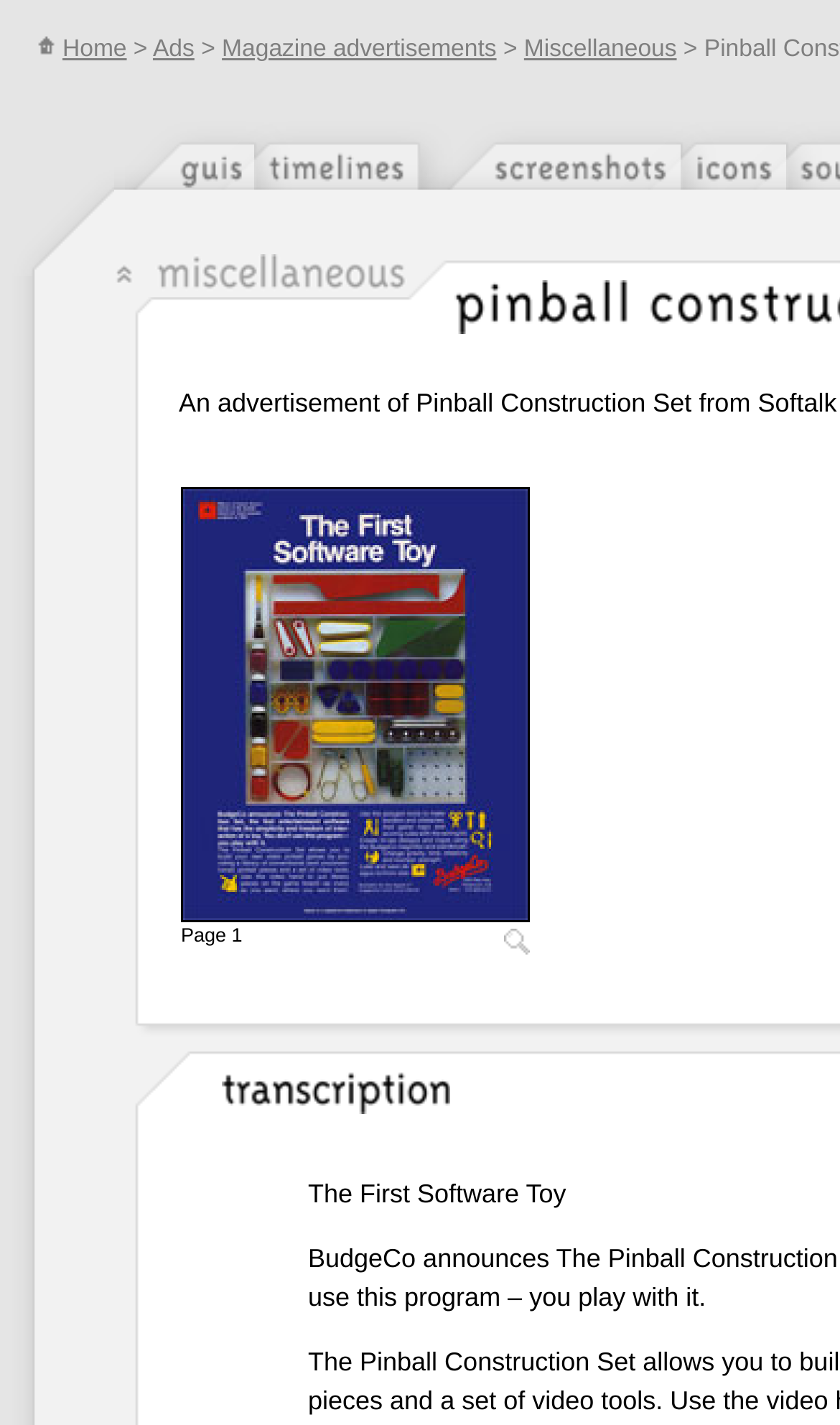Determine the bounding box coordinates of the element's region needed to click to follow the instruction: "Click the 'Home' link". Provide these coordinates as four float numbers between 0 and 1, formatted as [left, top, right, bottom].

[0.044, 0.026, 0.151, 0.044]